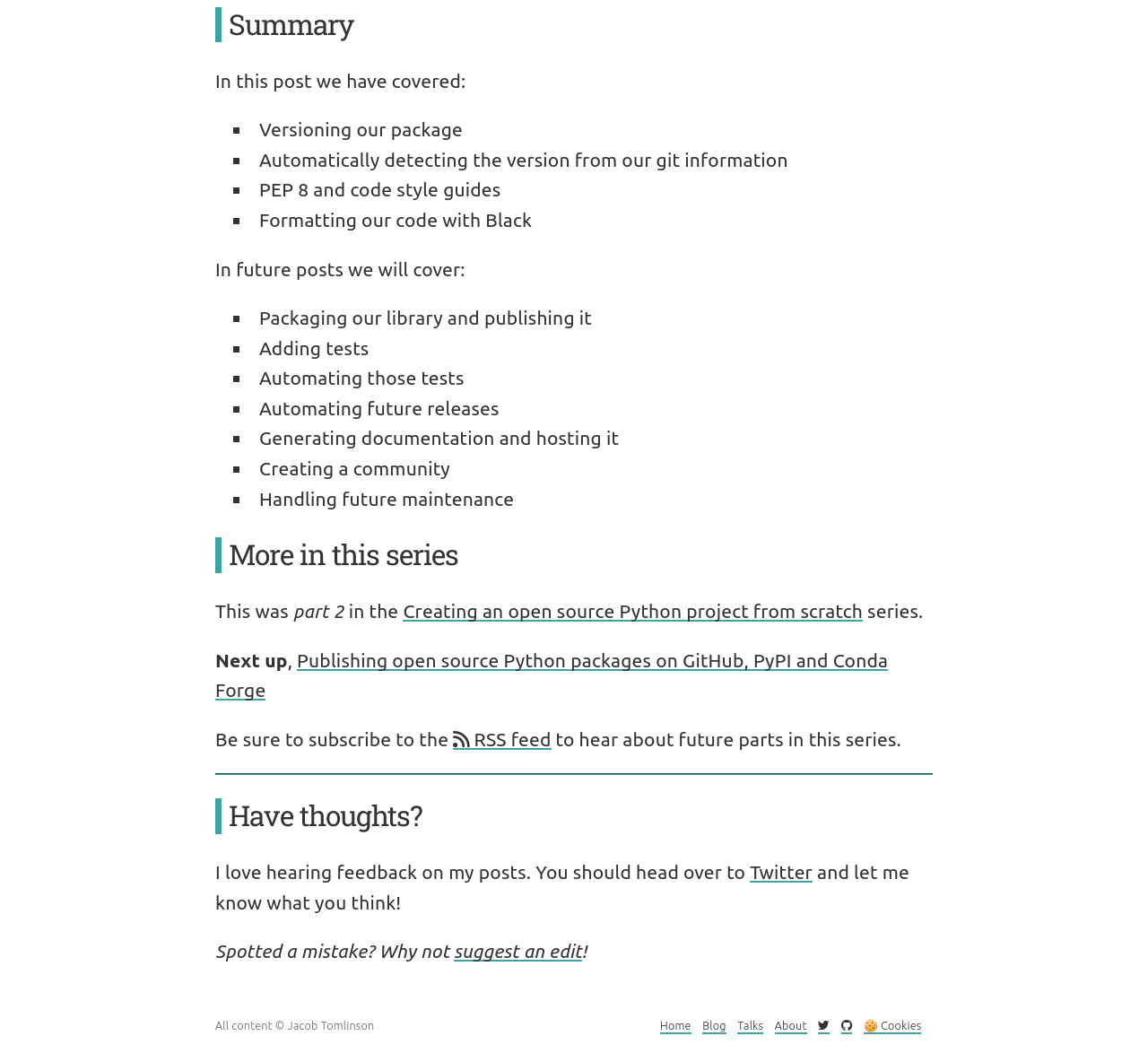What is the purpose of the '■' symbols in the post?
Give a comprehensive and detailed explanation for the question.

The '■' symbols in the post serve as list markers, indicating the start of a new item in the list of topics covered in the post and topics to be covered in future posts.